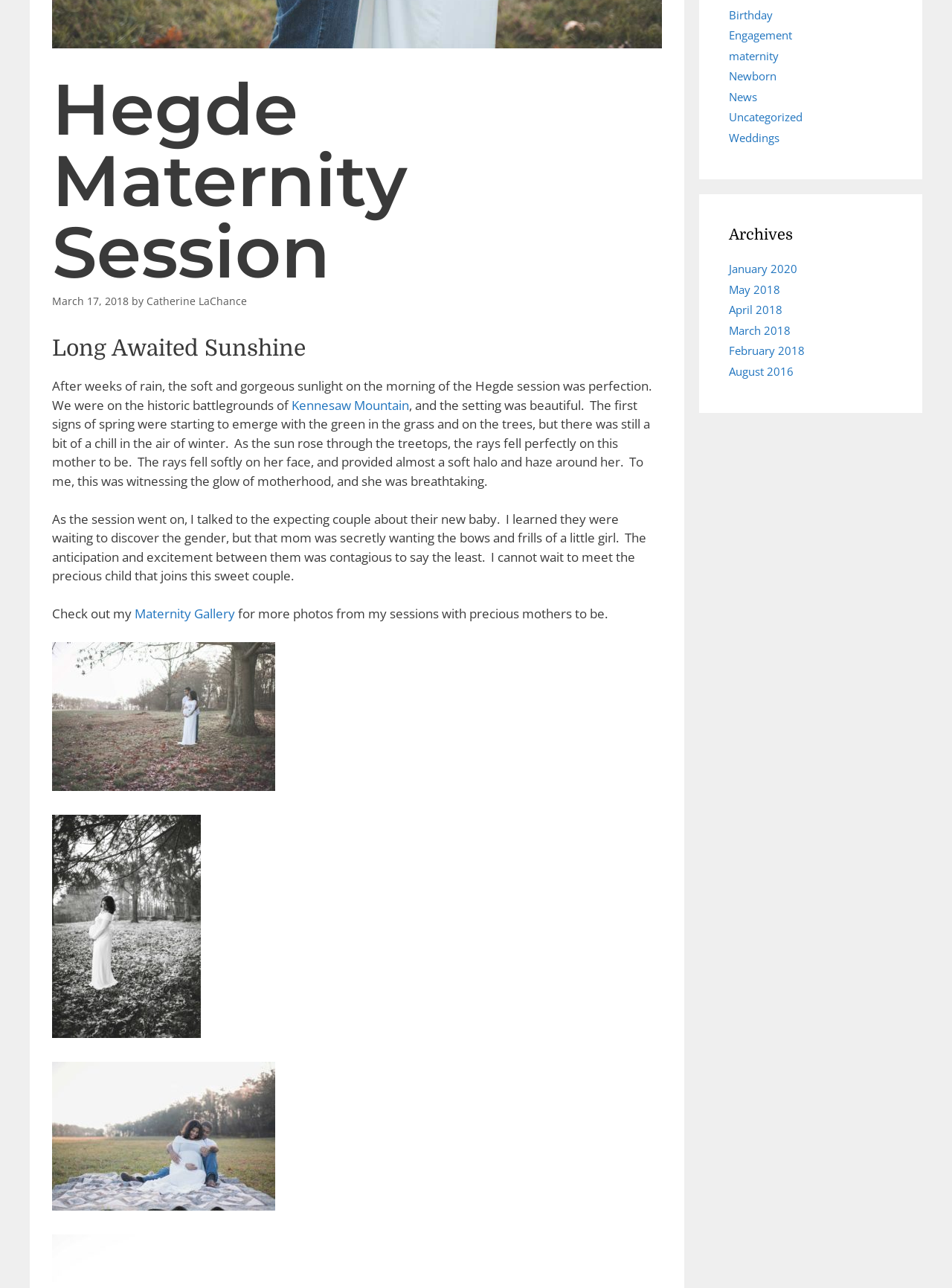Find the bounding box of the UI element described as follows: "Newborn".

[0.766, 0.053, 0.816, 0.065]